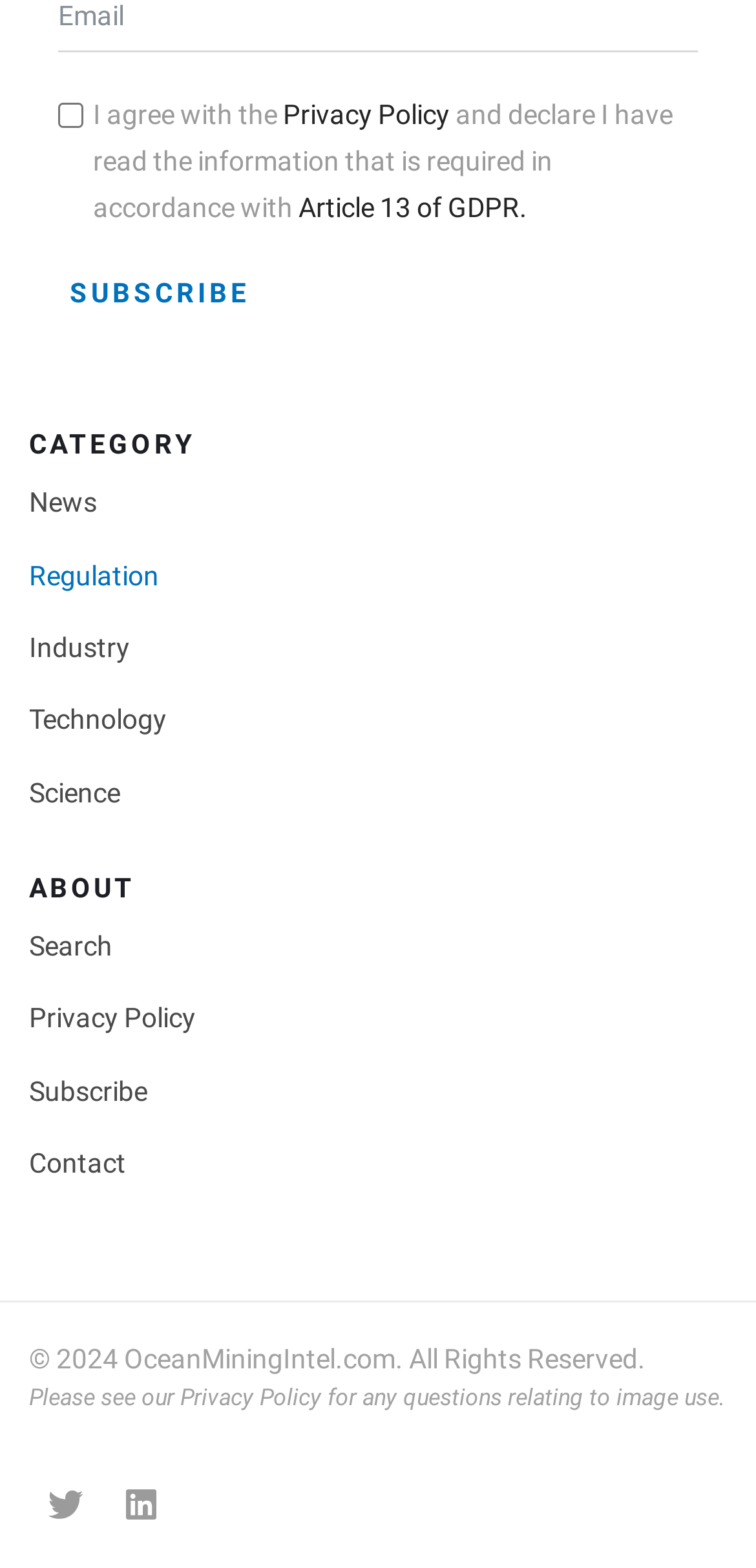For the given element description Privacy Policy, determine the bounding box coordinates of the UI element. The coordinates should follow the format (top-left x, top-left y, bottom-right x, bottom-right y) and be within the range of 0 to 1.

[0.038, 0.636, 0.962, 0.663]